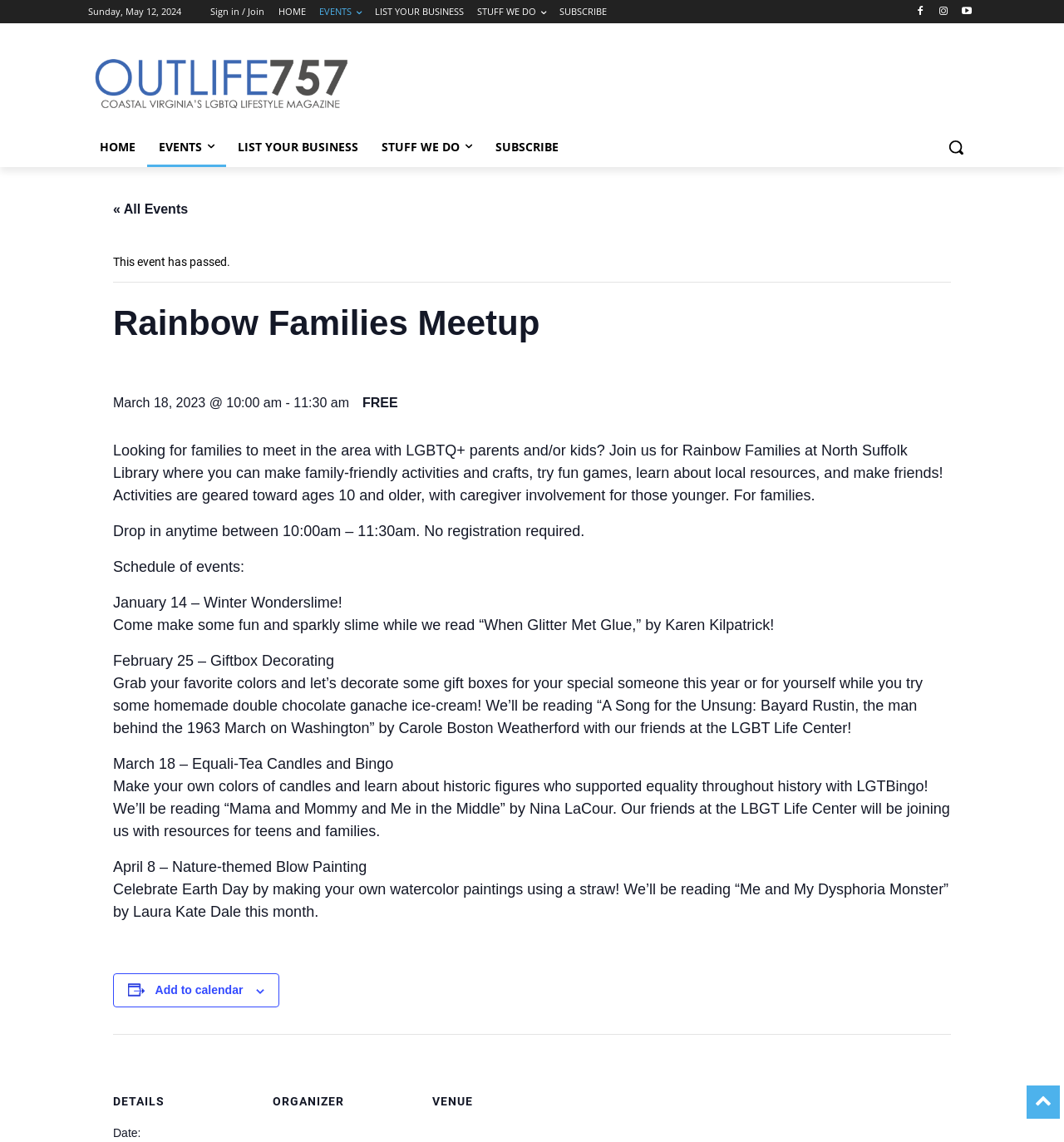Given the element description, predict the bounding box coordinates in the format (top-left x, top-left y, bottom-right x, bottom-right y). Make sure all values are between 0 and 1. Here is the element description: Sign in / Join

[0.198, 0.0, 0.248, 0.02]